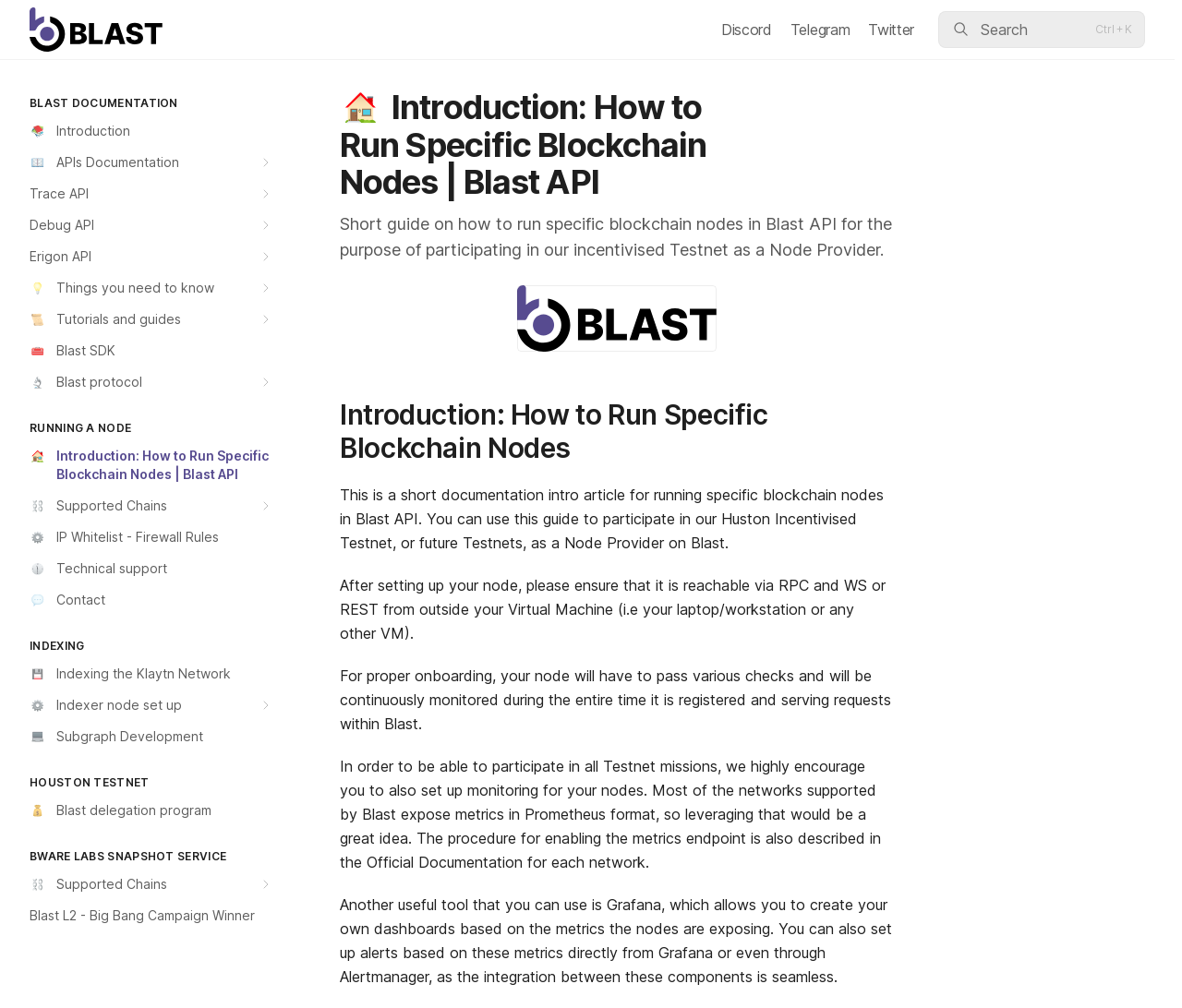Provide a short, one-word or phrase answer to the question below:
What is required for proper onboarding of a node?

Pass various checks